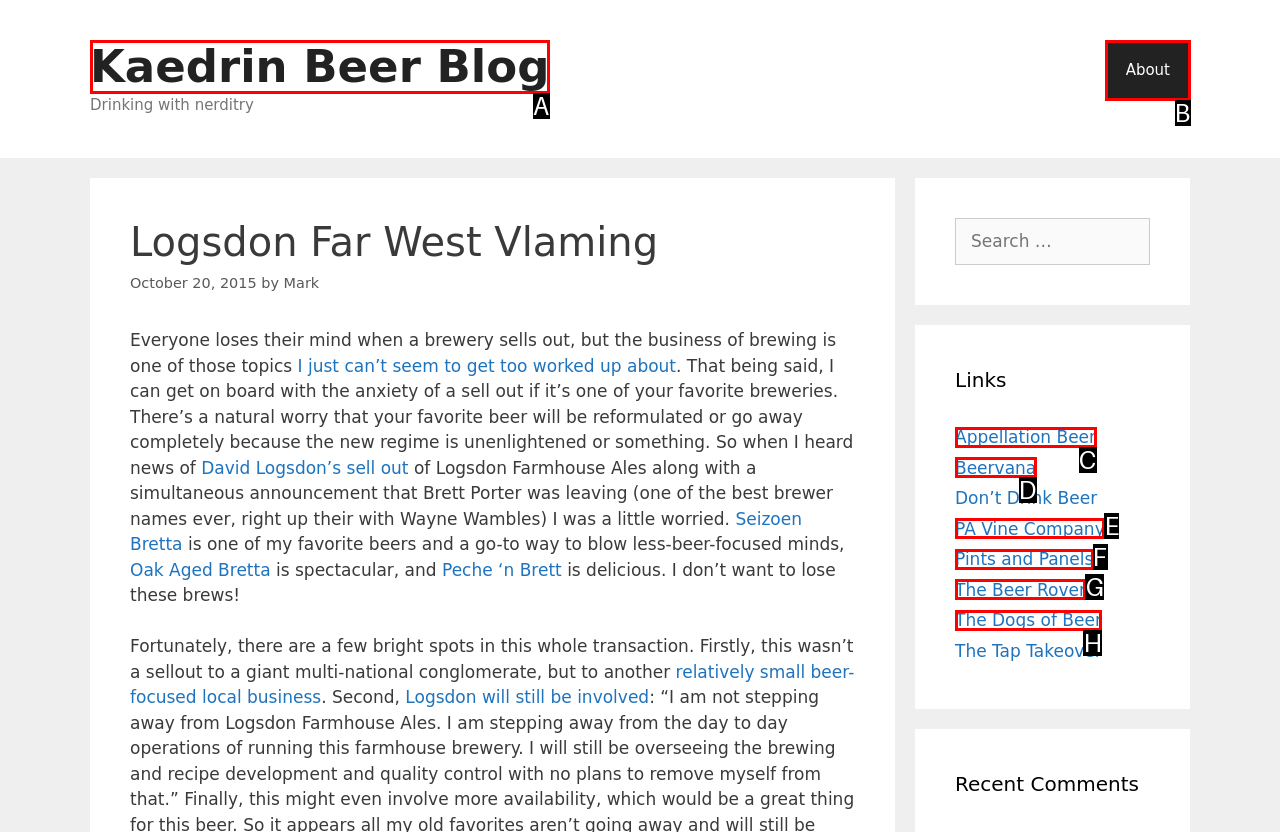Select the letter of the UI element that best matches: Spirals and the Golden Section
Answer with the letter of the correct option directly.

None